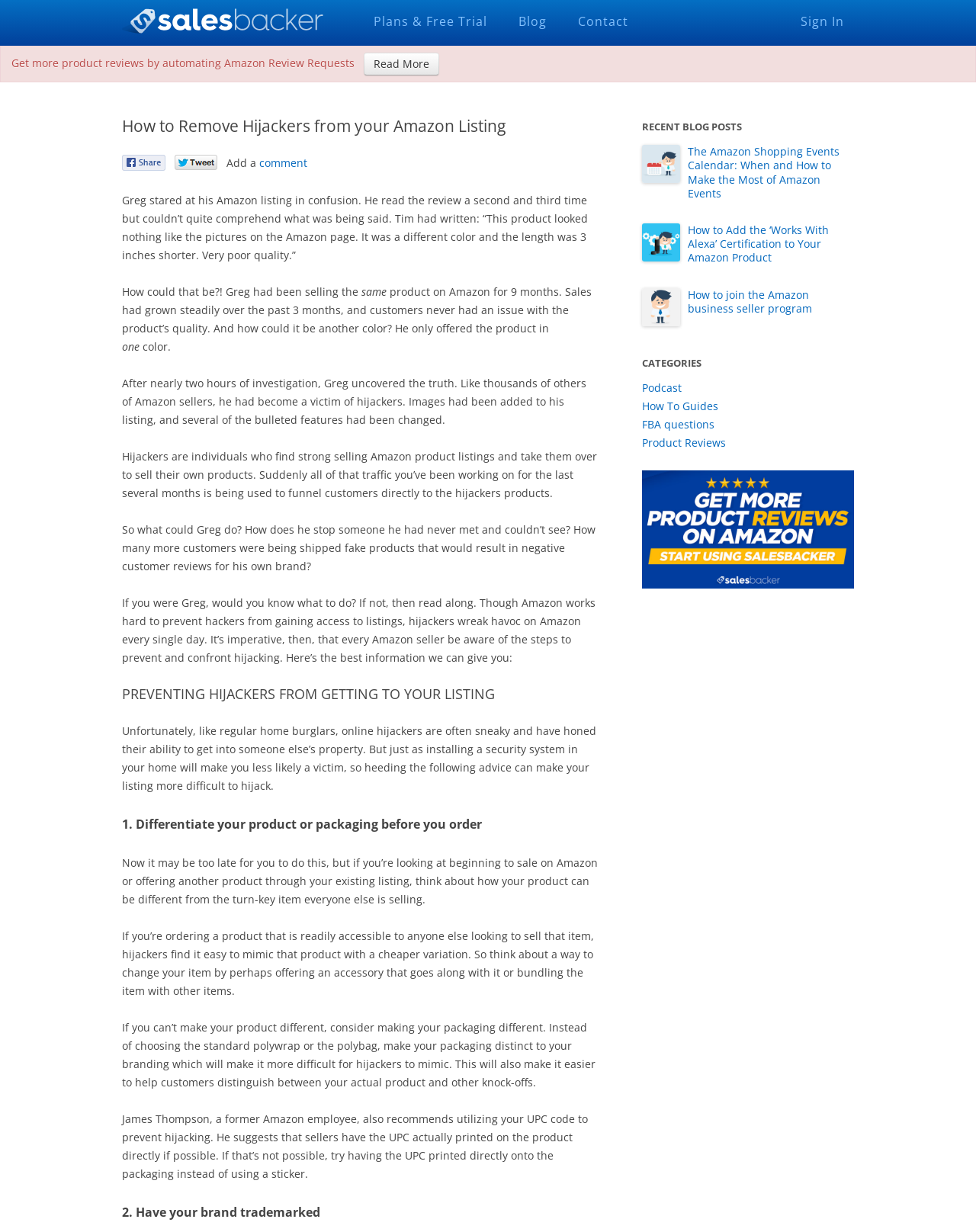How can hijackers be prevented from getting to your listing?
Using the image, answer in one word or phrase.

Differentiate product or packaging